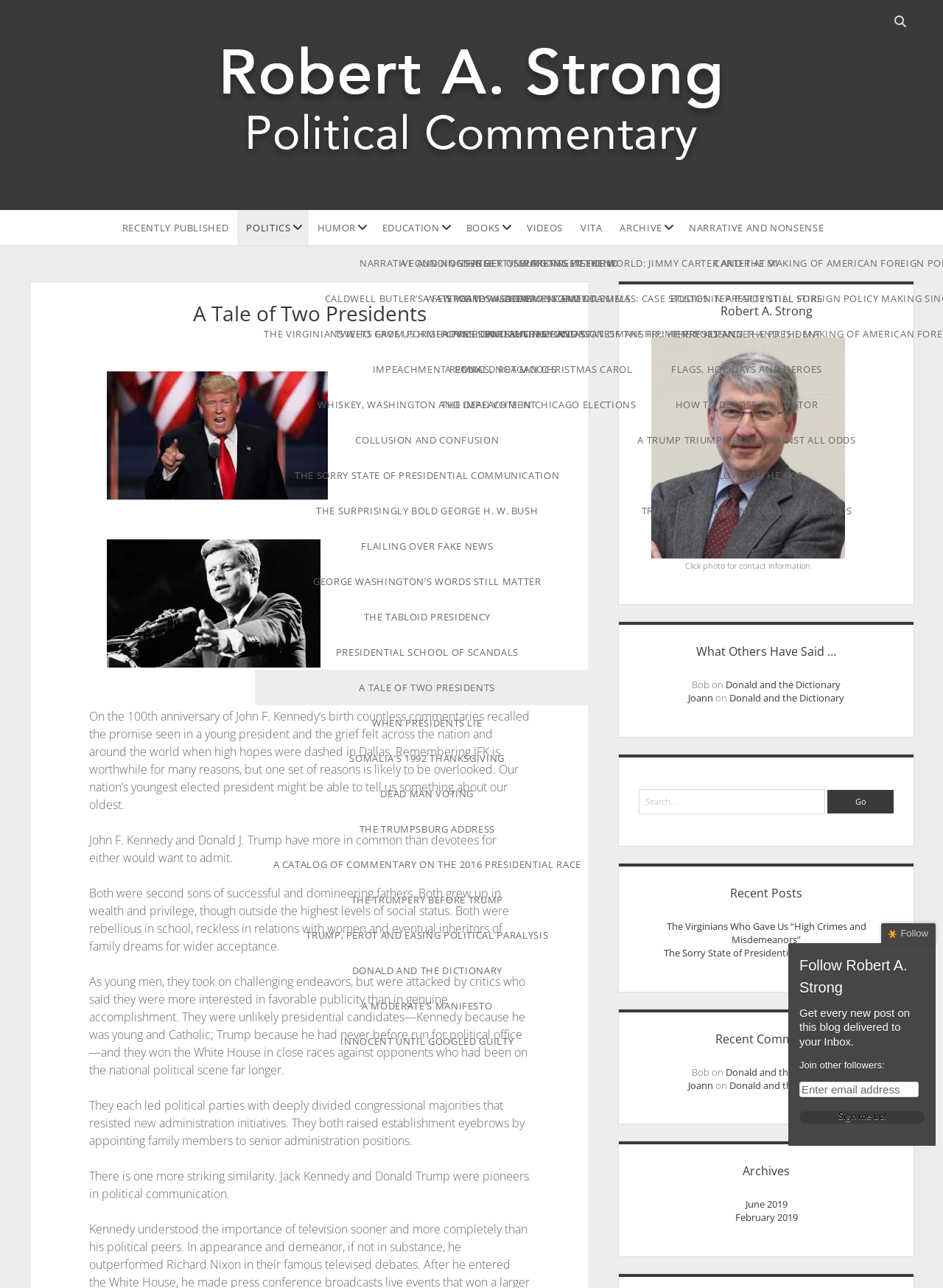Kindly determine the bounding box coordinates of the area that needs to be clicked to fulfill this instruction: "Follow Robert A. Strong".

[0.935, 0.717, 0.992, 0.733]